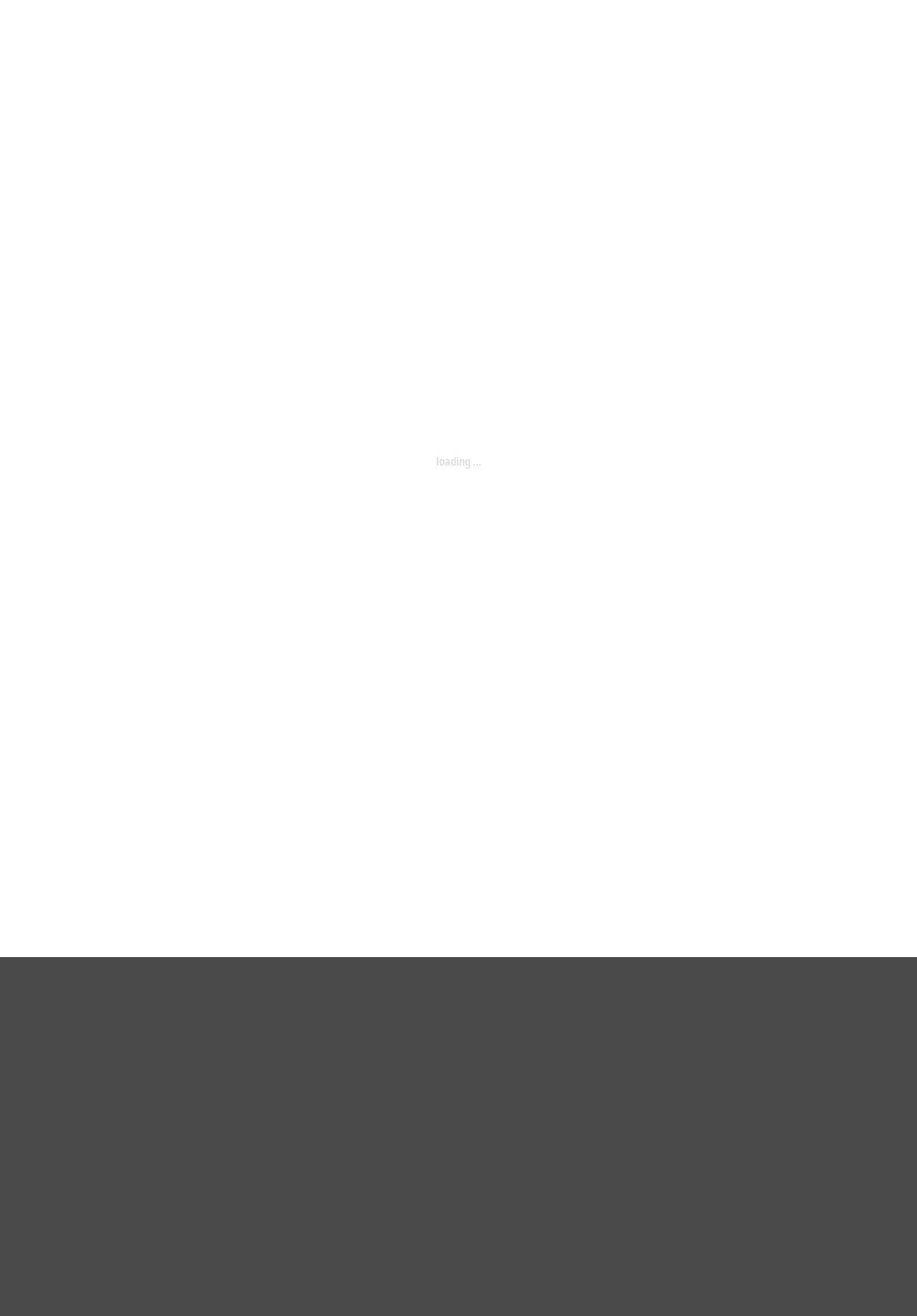What is Hempel Special Metals?
Please answer using one word or phrase, based on the screenshot.

Leading stockholder for pipes, fittings and forgings